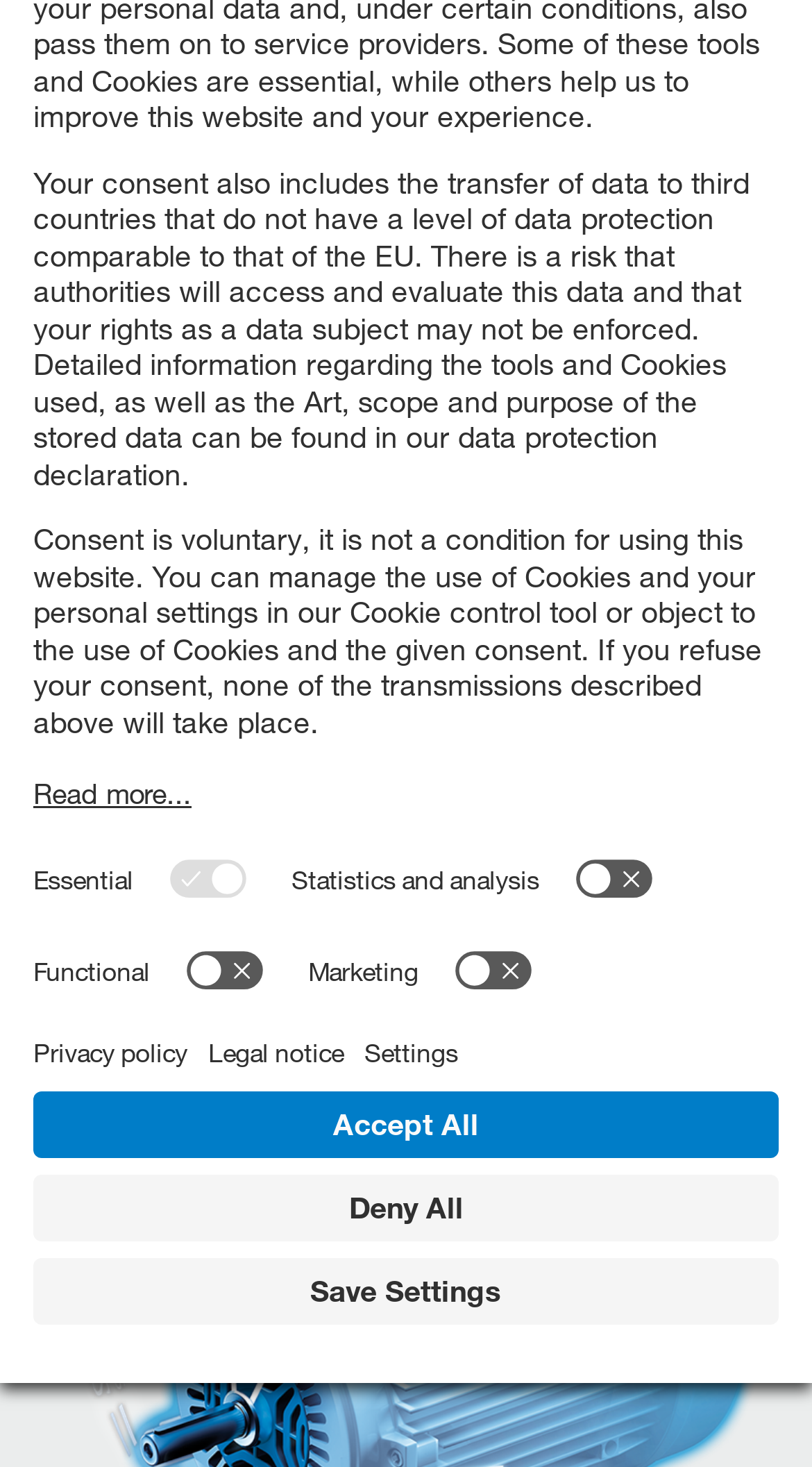Use a single word or phrase to answer the question:
What is the purpose of the 'change-language' button?

To change language